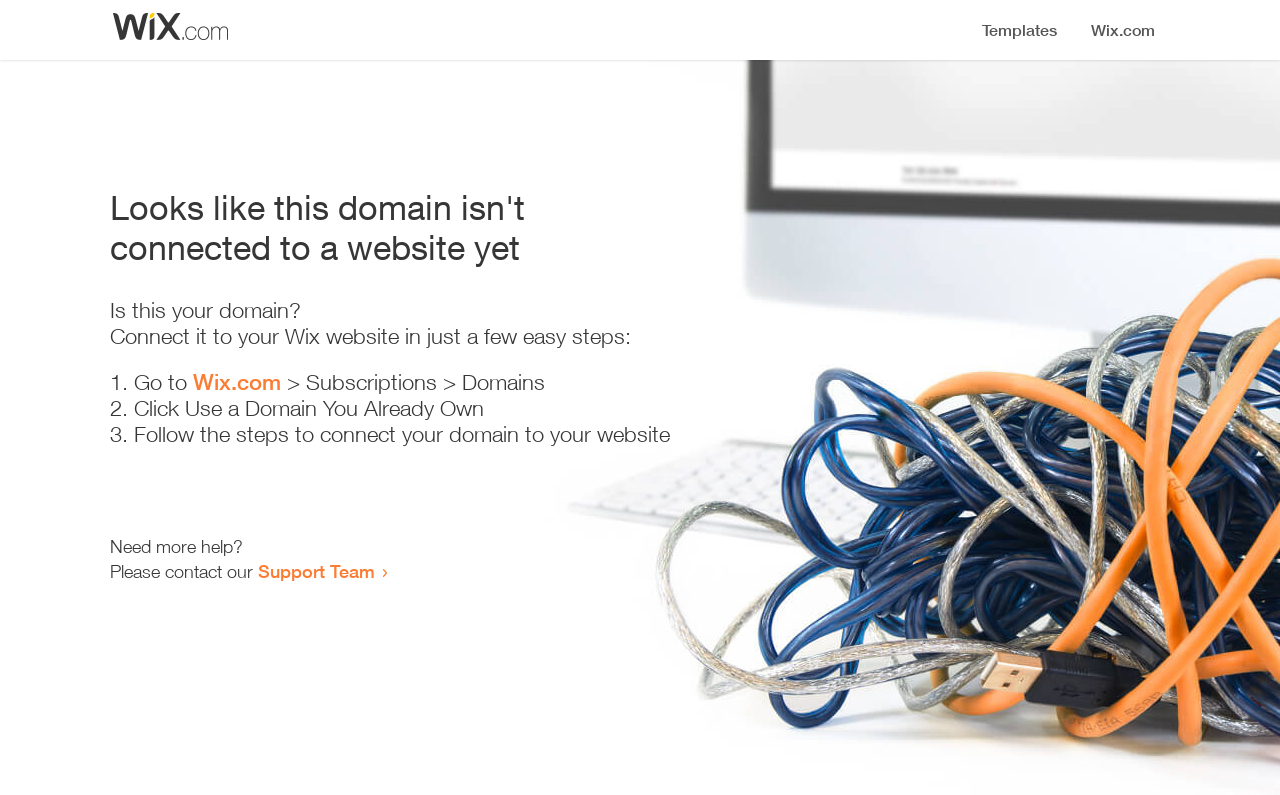What is the text above the list of steps?
Look at the image and answer the question using a single word or phrase.

Looks like this domain isn't connected to a website yet